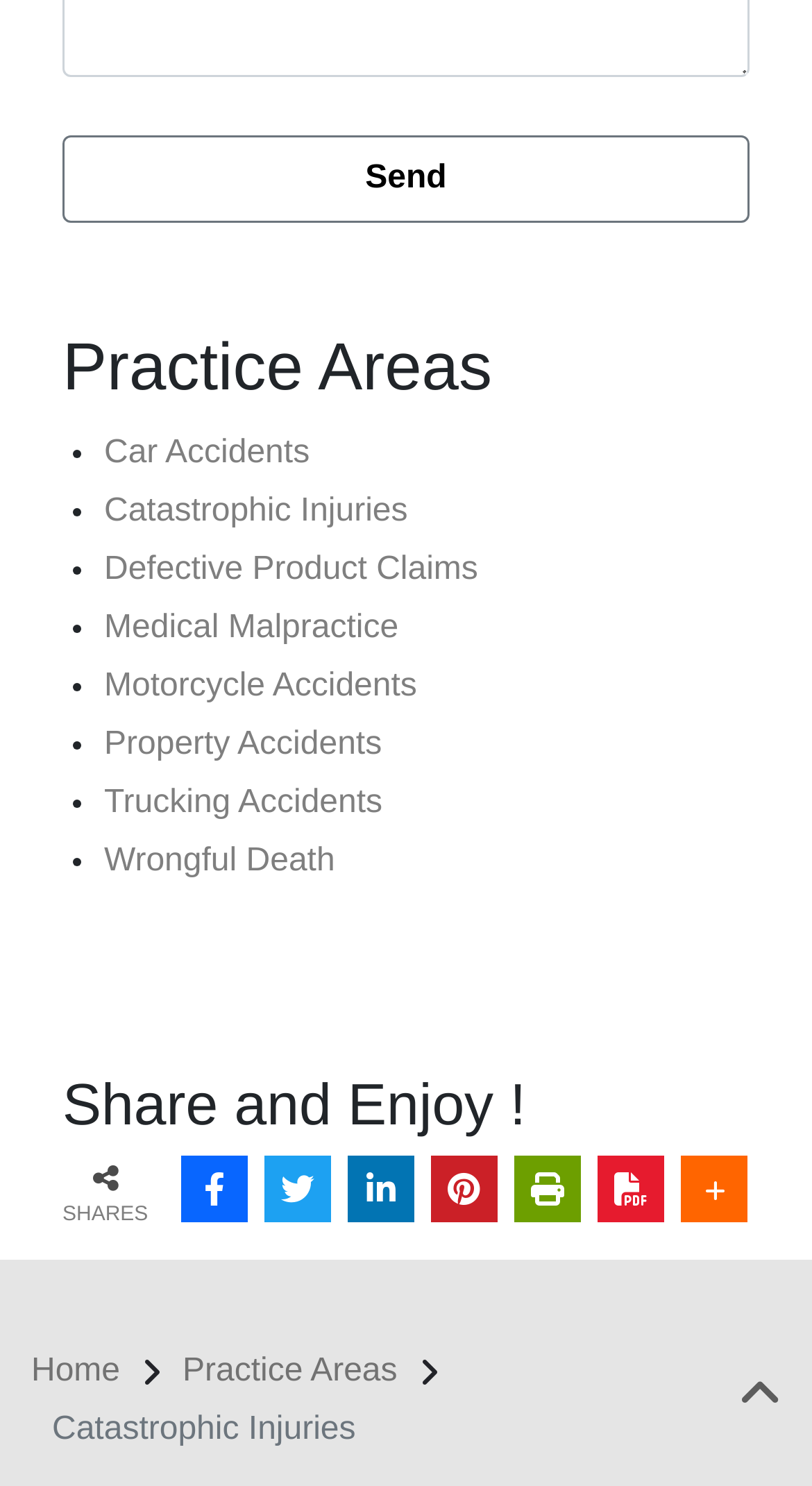What is the first practice area listed?
Please use the visual content to give a single word or phrase answer.

Car Accidents